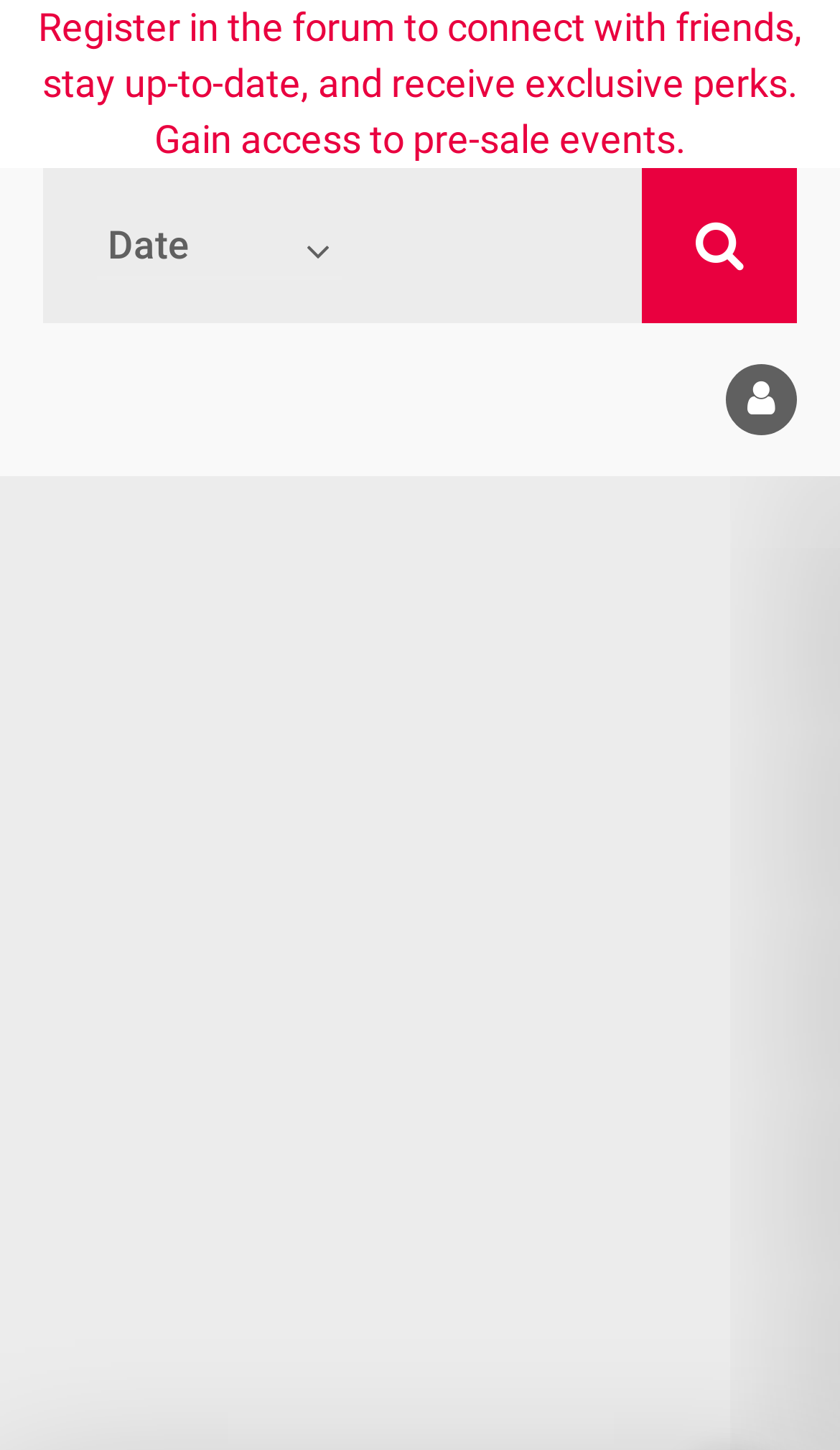Bounding box coordinates are to be given in the format (top-left x, top-left y, bottom-right x, bottom-right y). All values must be floating point numbers between 0 and 1. Provide the bounding box coordinate for the UI element described as: Login or Register

[0.864, 0.251, 0.949, 0.3]